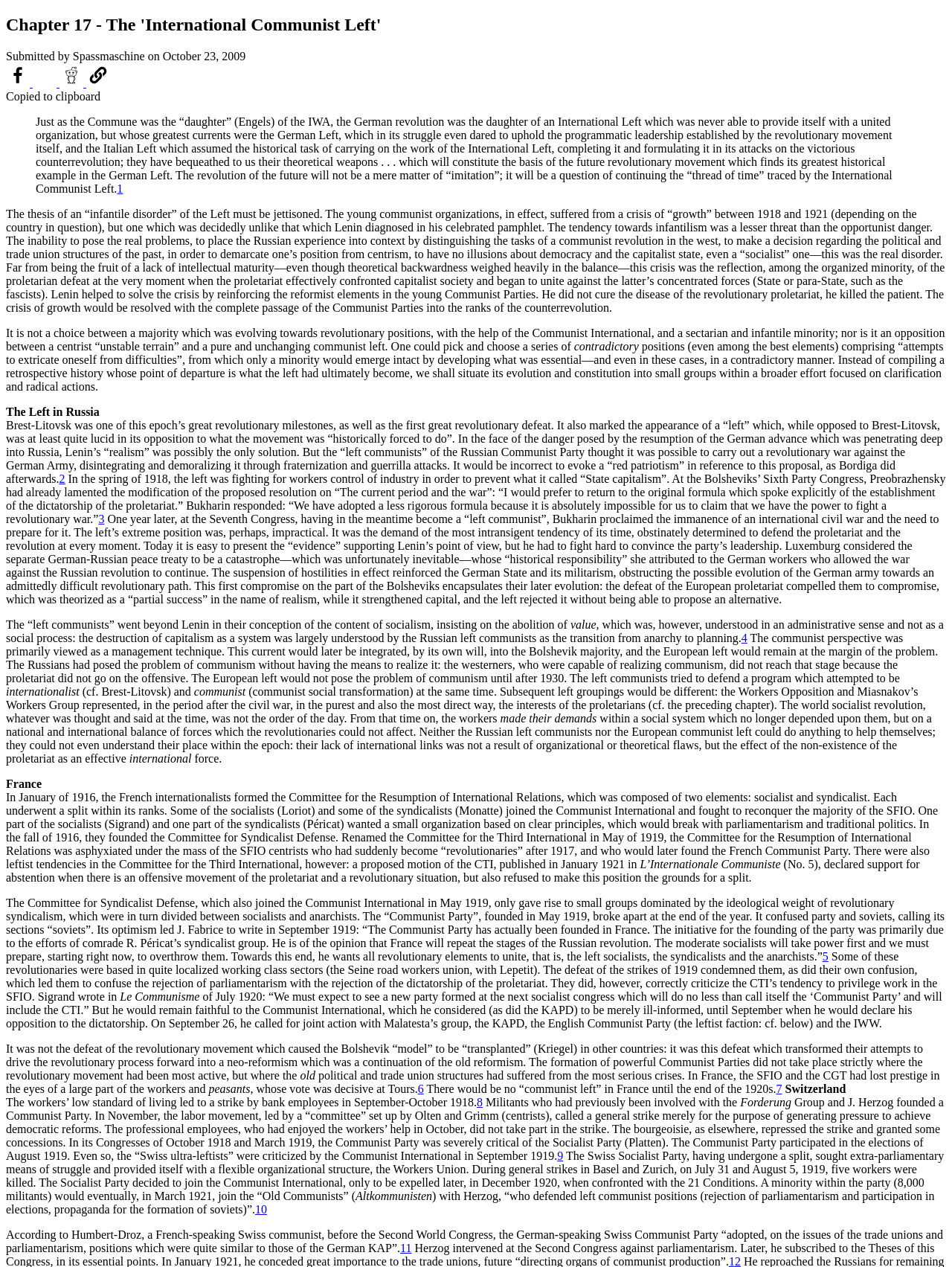What is the title of the chapter?
Please ensure your answer is as detailed and informative as possible.

The title of the chapter is 'Chapter 17 - The 'International Communist Left'', which is located at the top of the webpage and is the main heading of the webpage.